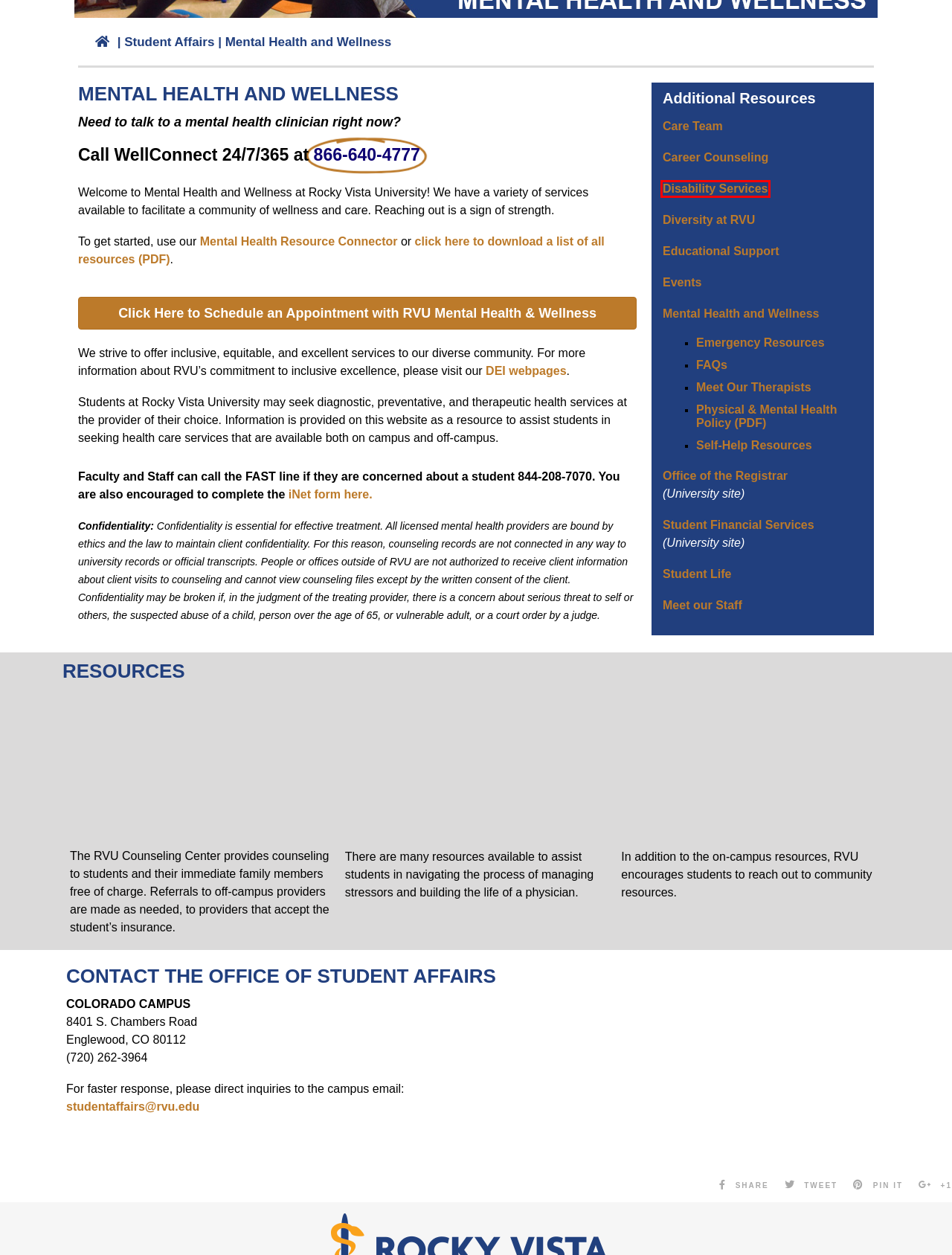You are given a webpage screenshot where a red bounding box highlights an element. Determine the most fitting webpage description for the new page that loads after clicking the element within the red bounding box. Here are the candidates:
A. Emergency Resources - Rocky Vista University - Colorado Campus
B. Disability Services - Rocky Vista University - Colorado Campus
C. Educational Support - Rocky Vista University - Colorado Campus
D. Office of Inclusive Excellence - Rocky Vista University
E. Student of Concern Form – RVU iNet
F. Financial Aid - Rocky Vista University
G. Qualtrics Survey | Qualtrics Experience Management
H. Care Team - Rocky Vista University - Colorado Campus

B